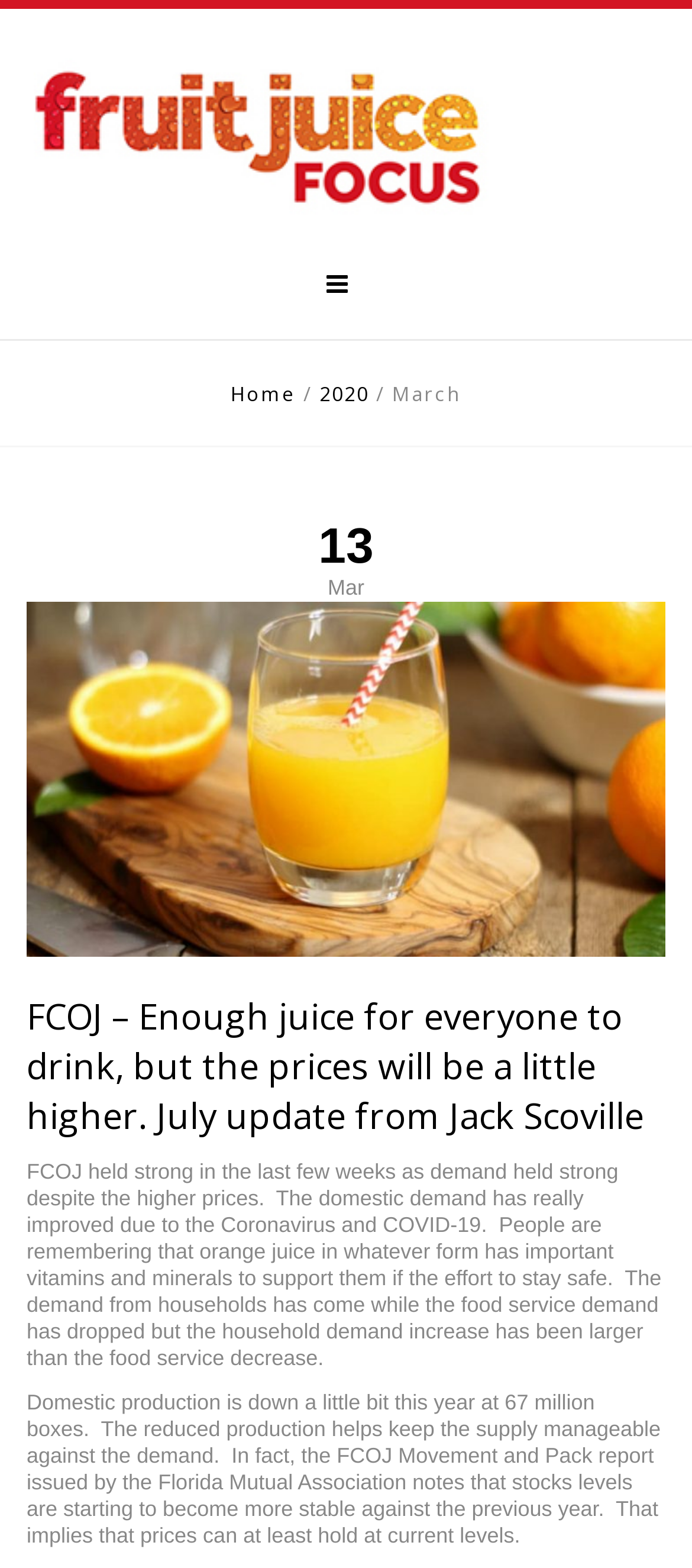Find the bounding box of the element with the following description: "Home". The coordinates must be four float numbers between 0 and 1, formatted as [left, top, right, bottom].

[0.333, 0.242, 0.428, 0.259]